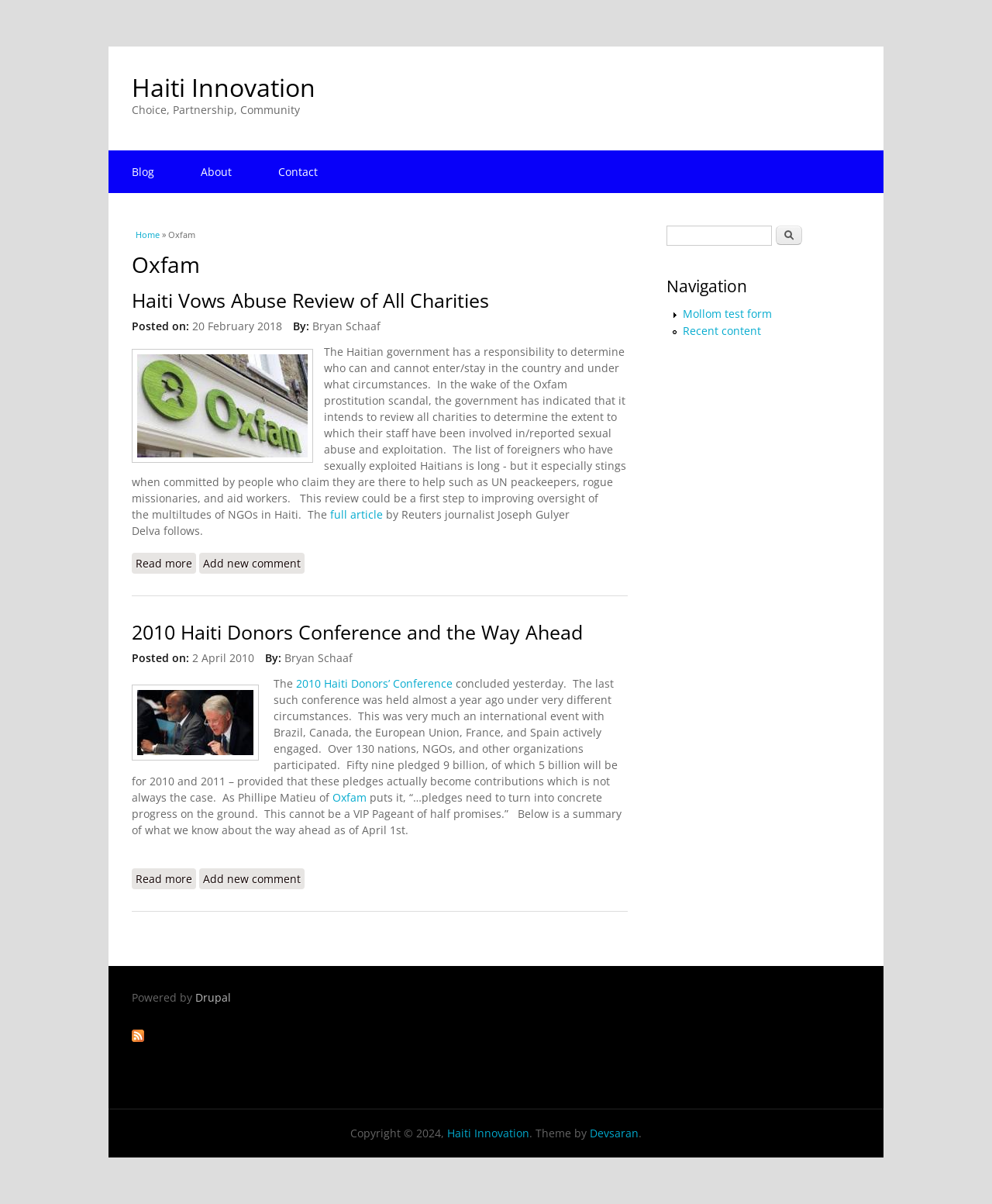Provide a brief response to the question below using one word or phrase:
Who is the author of the first article?

Bryan Schaaf